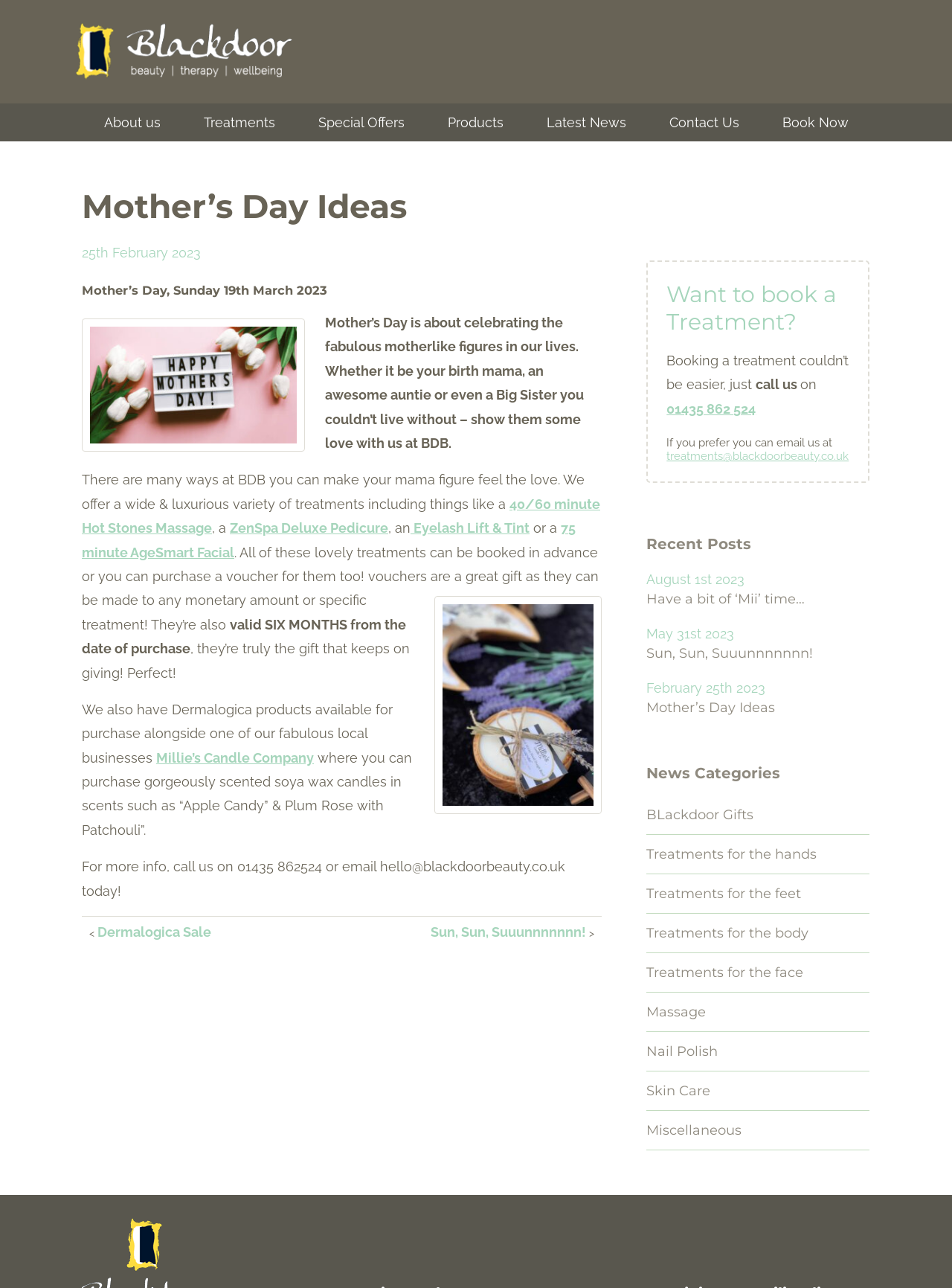Identify the bounding box coordinates for the element you need to click to achieve the following task: "Check the recent post 'Mother’s Day Ideas'". The coordinates must be four float values ranging from 0 to 1, formatted as [left, top, right, bottom].

[0.679, 0.543, 0.814, 0.556]